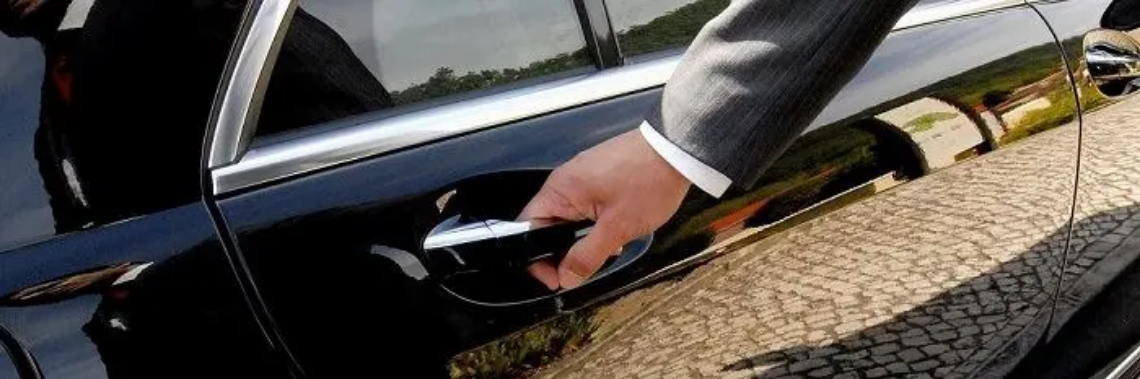Provide a comprehensive description of the image.

The image depicts a well-dressed chauffeur, clad in a formal suit, poised to open the door of a luxurious black limousine. His hand is reaching for the sleek door handle, which reflects the ambient scenery, hinting at the high-quality service associated with a professional transportation experience. This visual encapsulates the elegance and sophistication of chauffeur services, particularly those offered by A1 Chauffeur Service, emphasizing their commitment to luxury and personal attention in airport transfers and limousines. The background hints at an upscale environment, reinforcing the upscale nature of this transportation service.